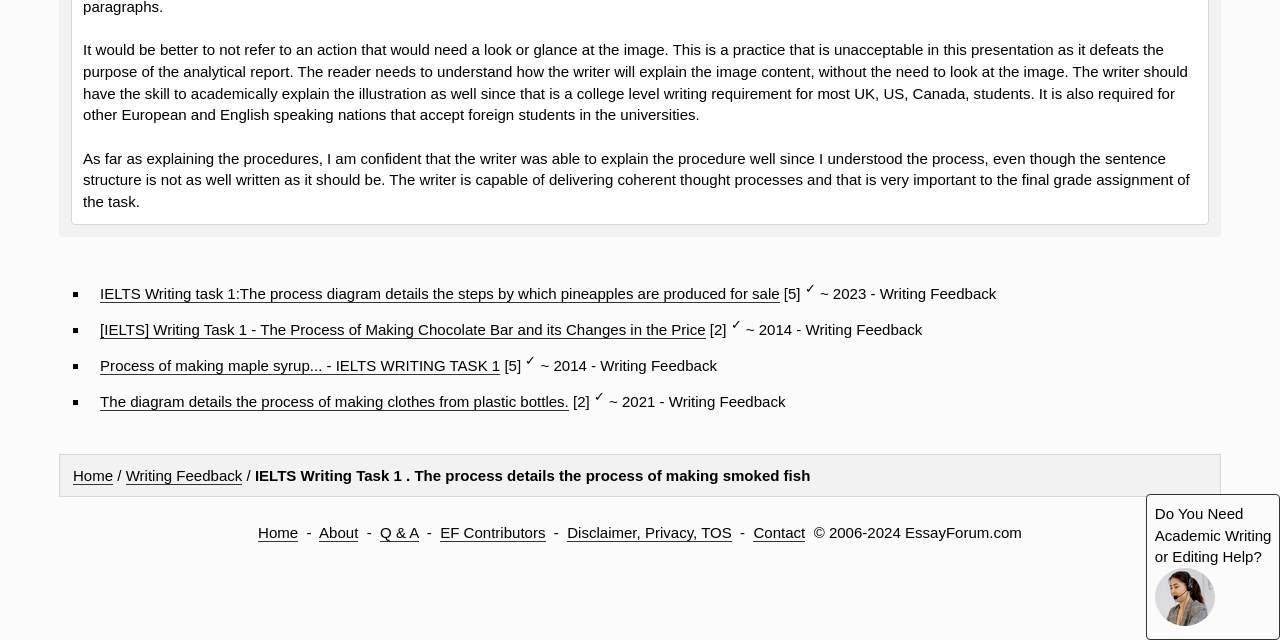Provide the bounding box coordinates for the specified HTML element described in this description: "Home". The coordinates should be four float numbers ranging from 0 to 1, in the format [left, top, right, bottom].

[0.057, 0.73, 0.088, 0.758]